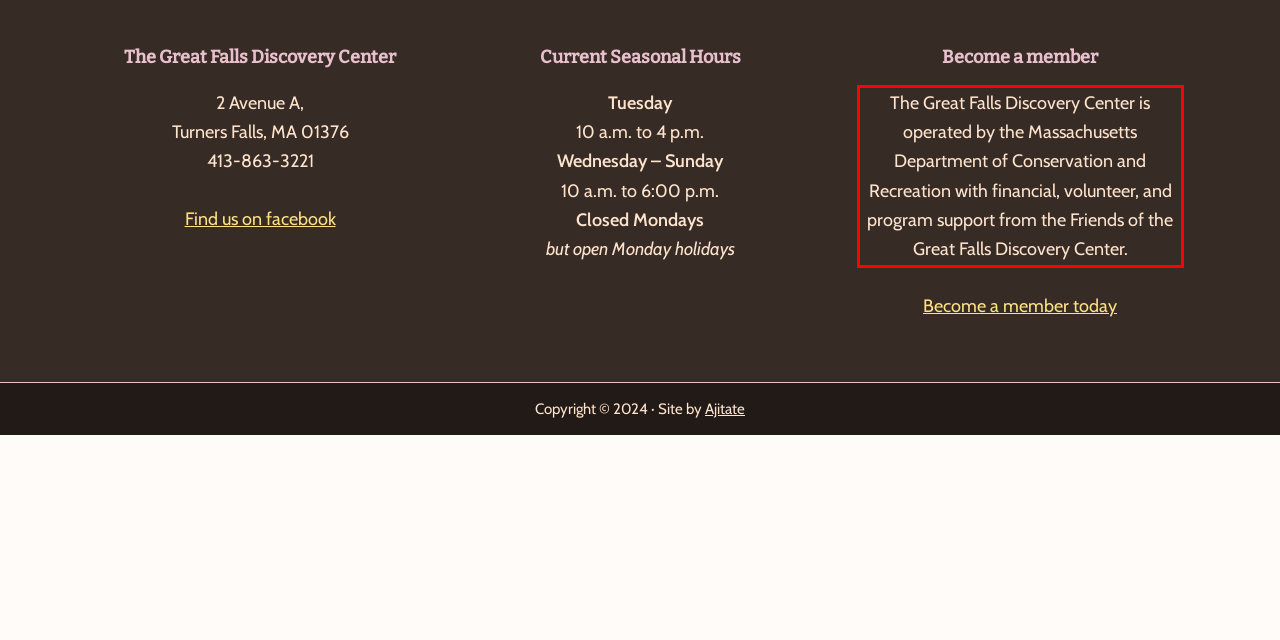You are given a screenshot of a webpage with a UI element highlighted by a red bounding box. Please perform OCR on the text content within this red bounding box.

The Great Falls Discovery Center is operated by the Massachusetts Department of Conservation and Recreation with financial, volunteer, and program support from the Friends of the Great Falls Discovery Center.